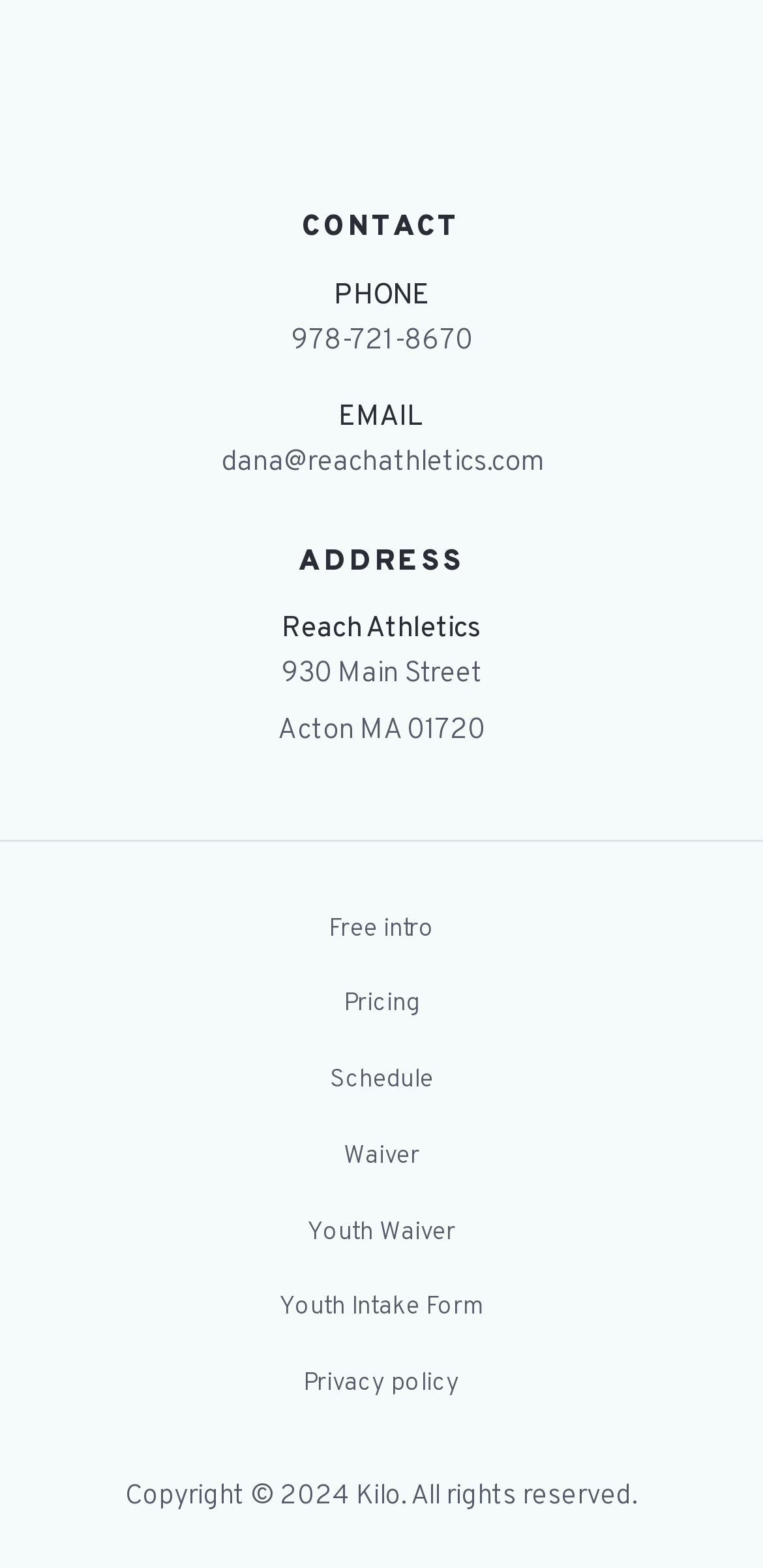Specify the bounding box coordinates of the area that needs to be clicked to achieve the following instruction: "Click the CONTACT link".

[0.077, 0.133, 0.923, 0.16]